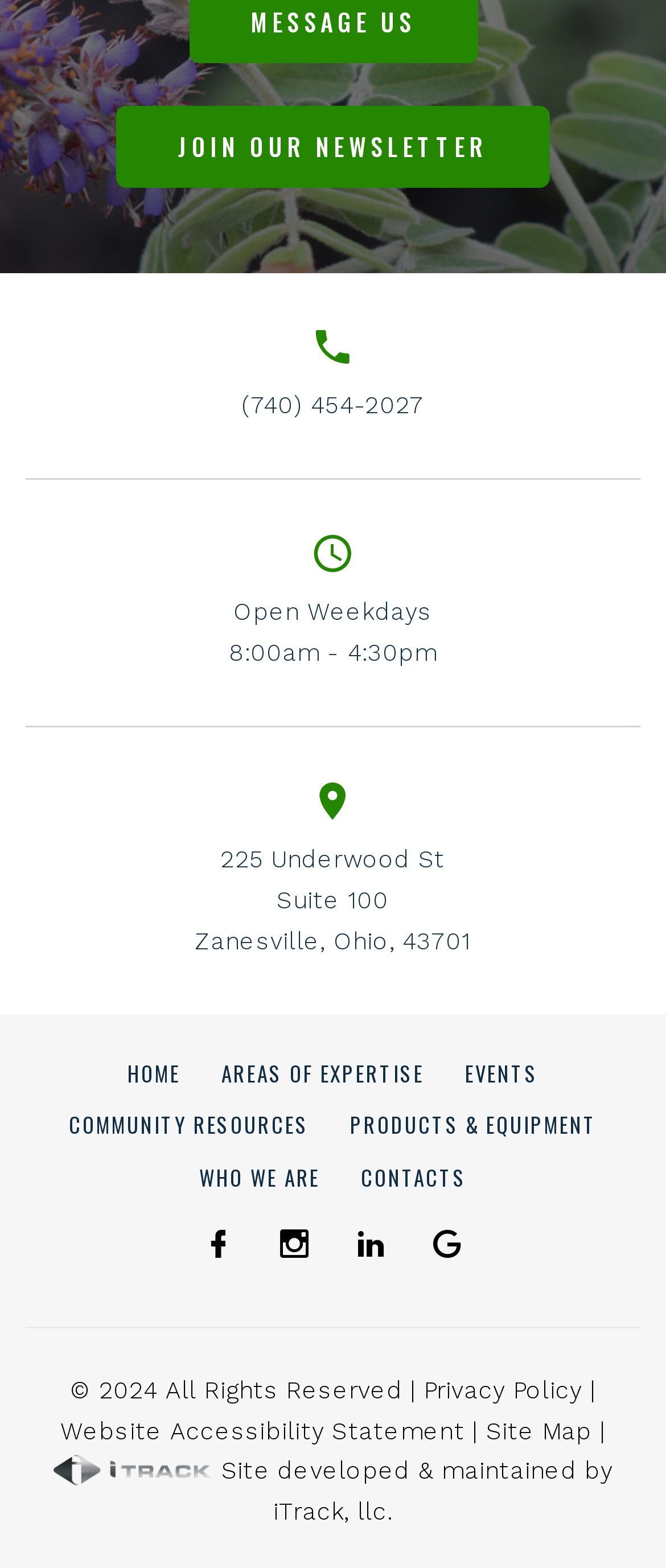Answer the question briefly using a single word or phrase: 
How many social media links are present on the webpage?

4